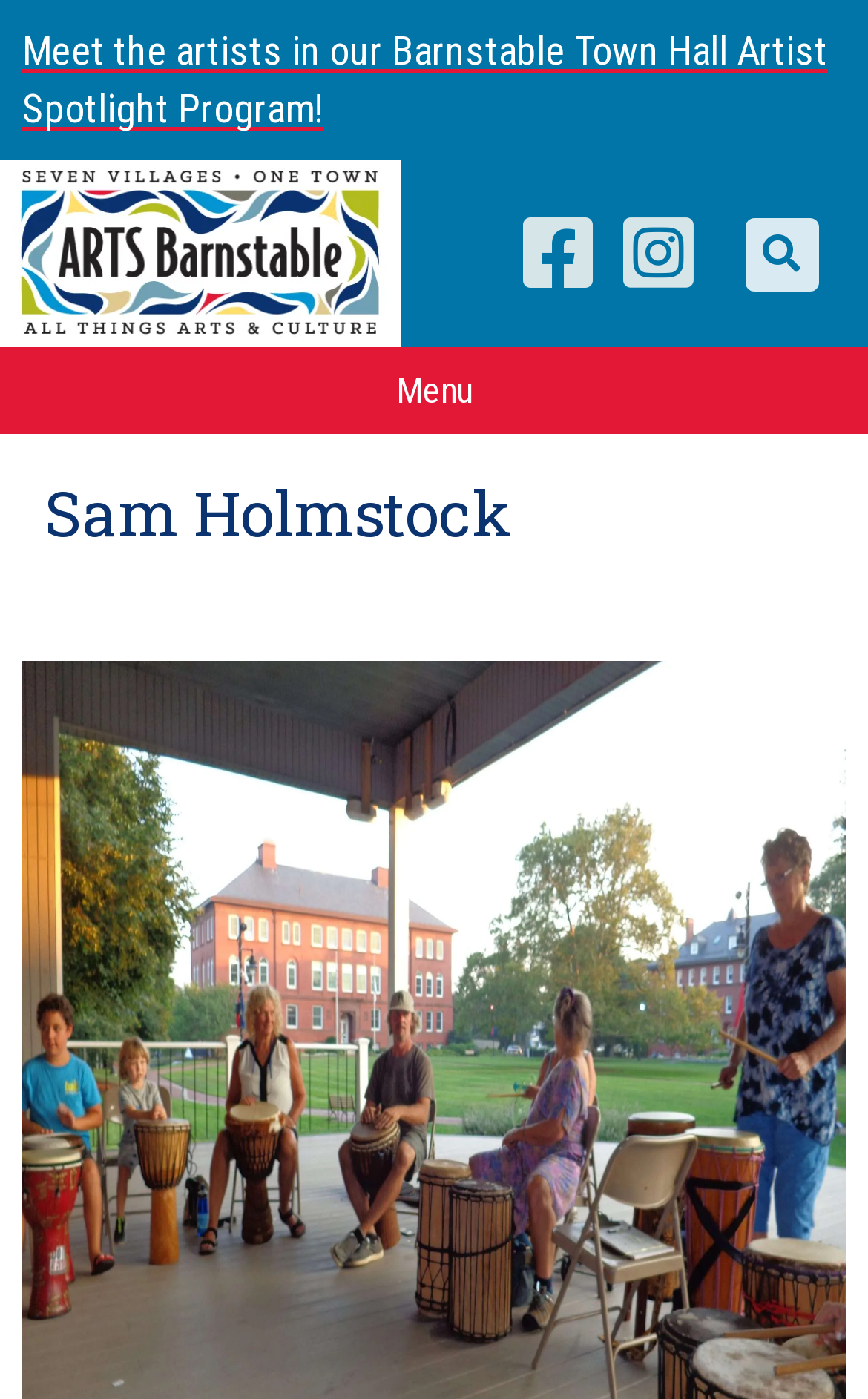Please look at the image and answer the question with a detailed explanation: Is there a menu button on the page?

There is a menu button on the page, which is located at the top-left corner of the page. The button has the text 'Menu' and is accompanied by a generic element with the same text.